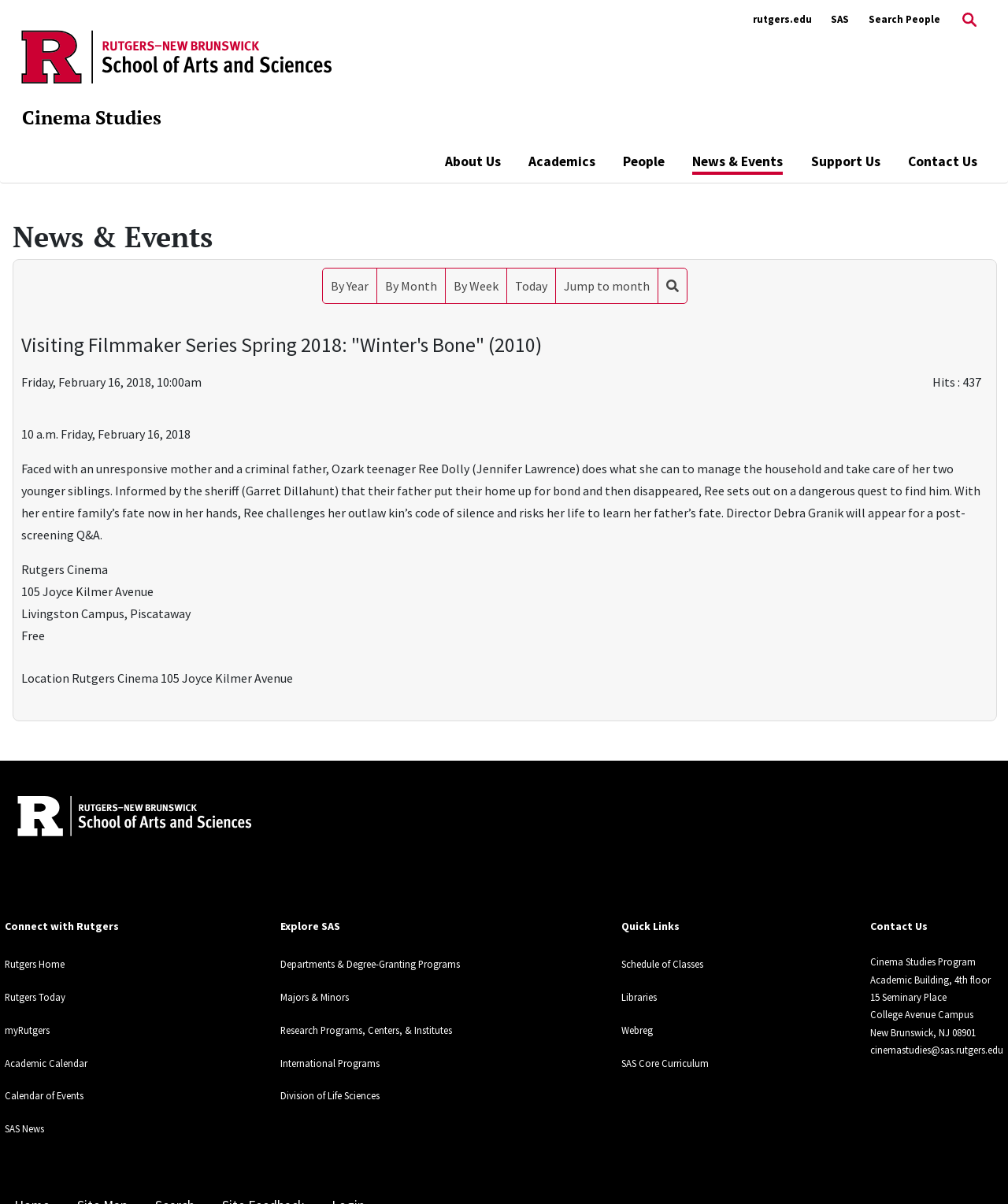Provide the bounding box coordinates of the area you need to click to execute the following instruction: "View news and events".

[0.687, 0.125, 0.777, 0.145]